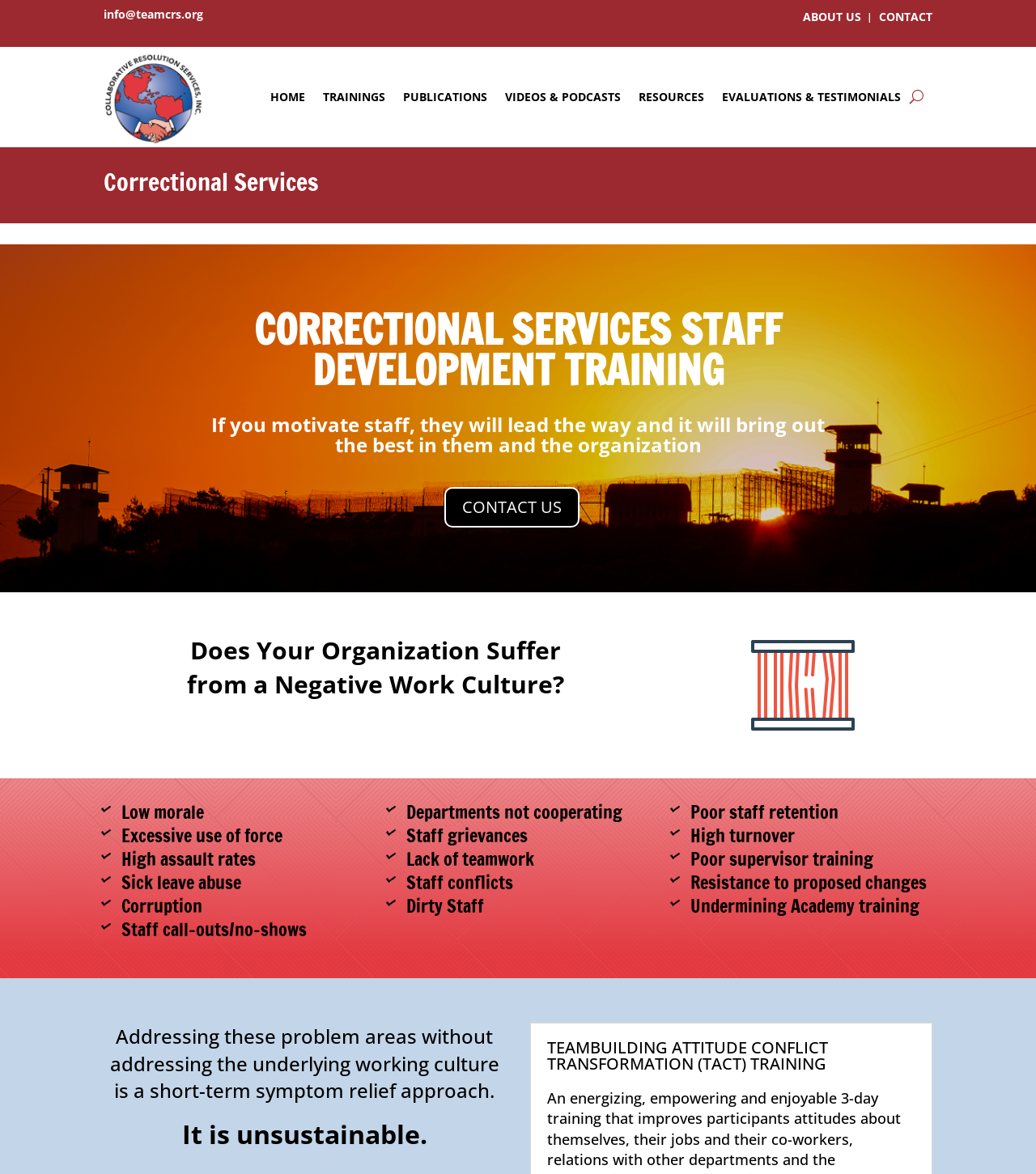Please give the bounding box coordinates of the area that should be clicked to fulfill the following instruction: "Explore resources provided by CRS". The coordinates should be in the format of four float numbers from 0 to 1, i.e., [left, top, right, bottom].

[0.616, 0.04, 0.68, 0.125]